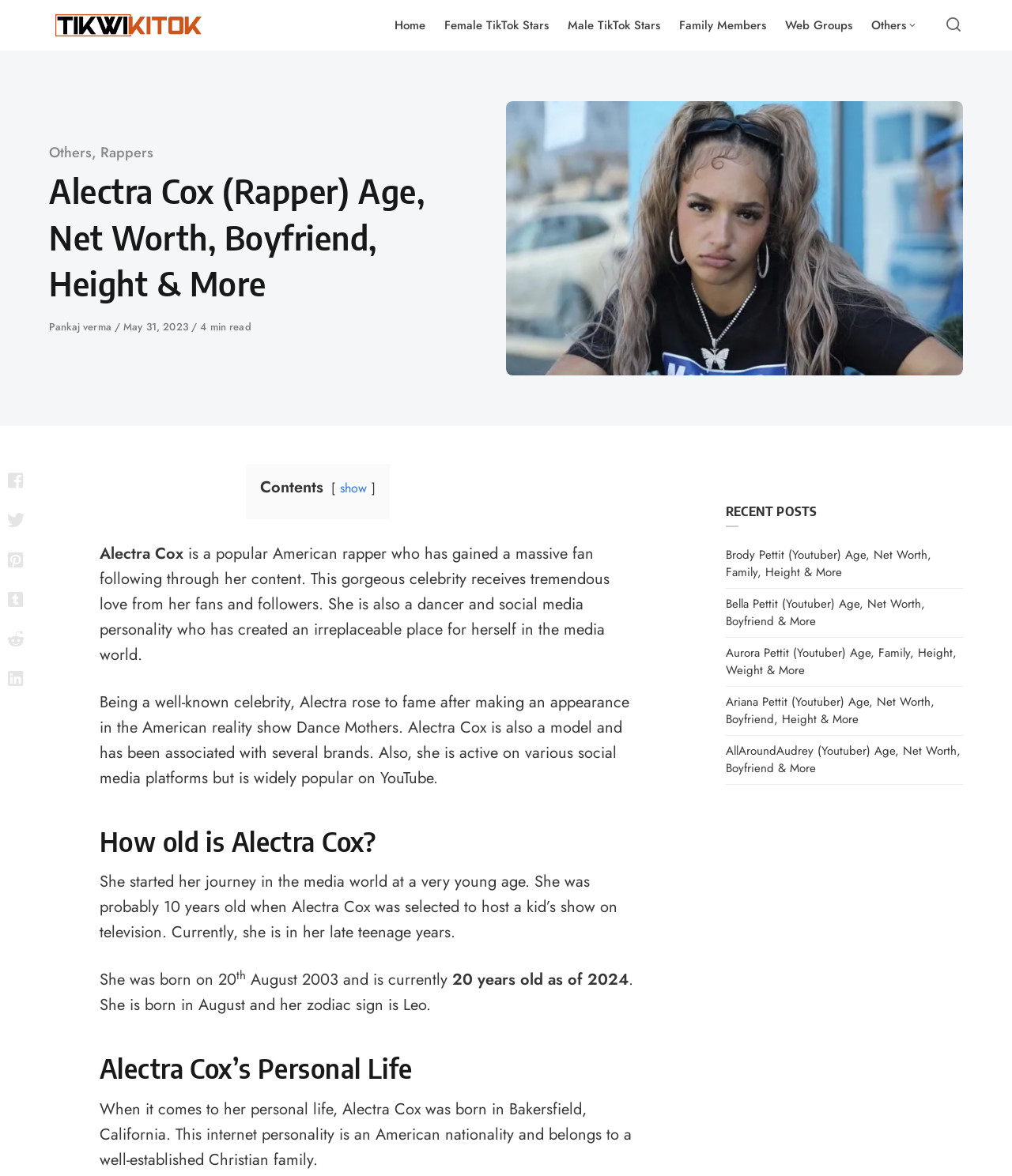Determine the bounding box coordinates of the element that should be clicked to execute the following command: "Read more about Alectra Cox's personal life".

[0.098, 0.893, 0.63, 0.925]